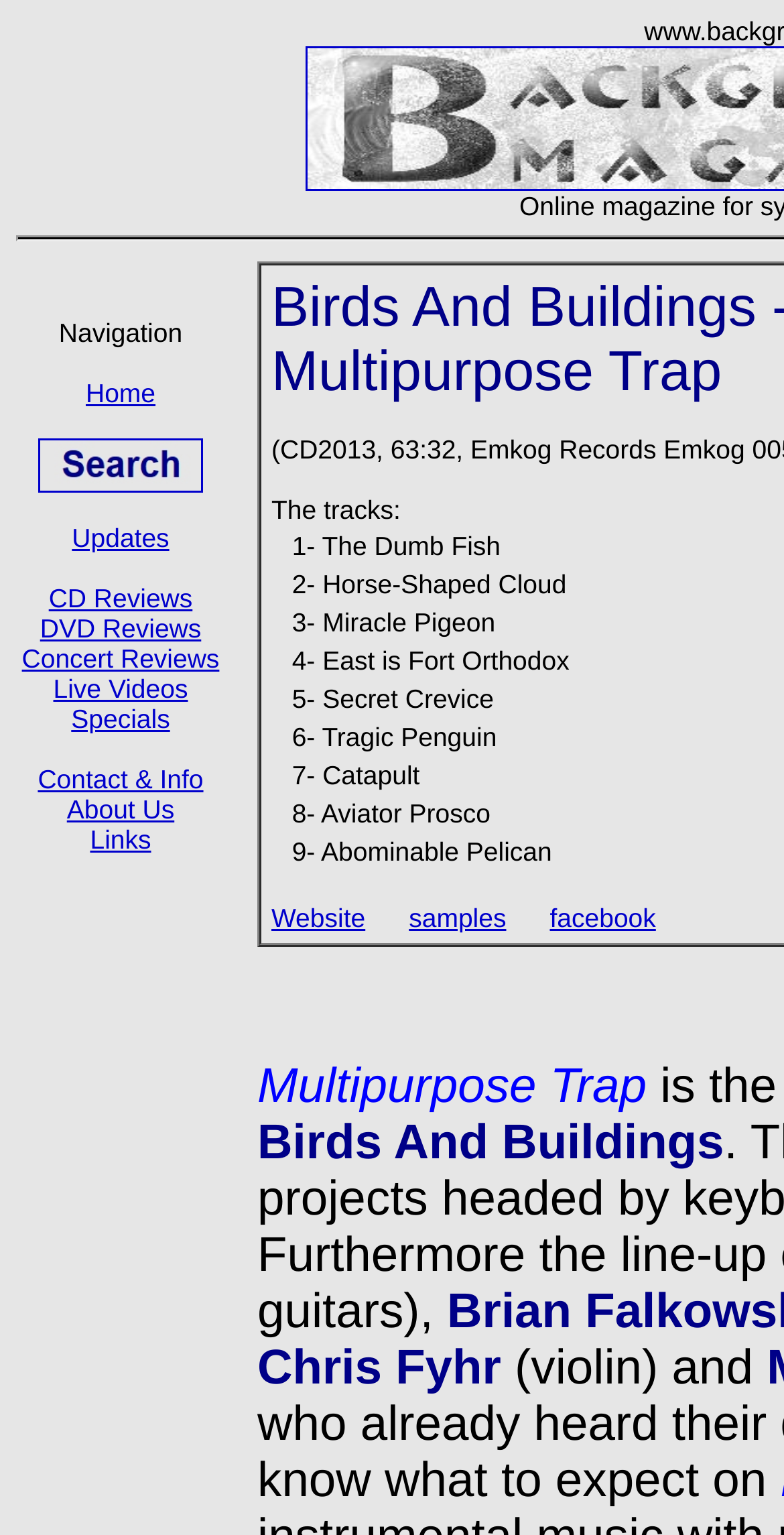Answer the question below with a single word or a brief phrase: 
What is the band name of the album being reviewed?

Birds And Buildings